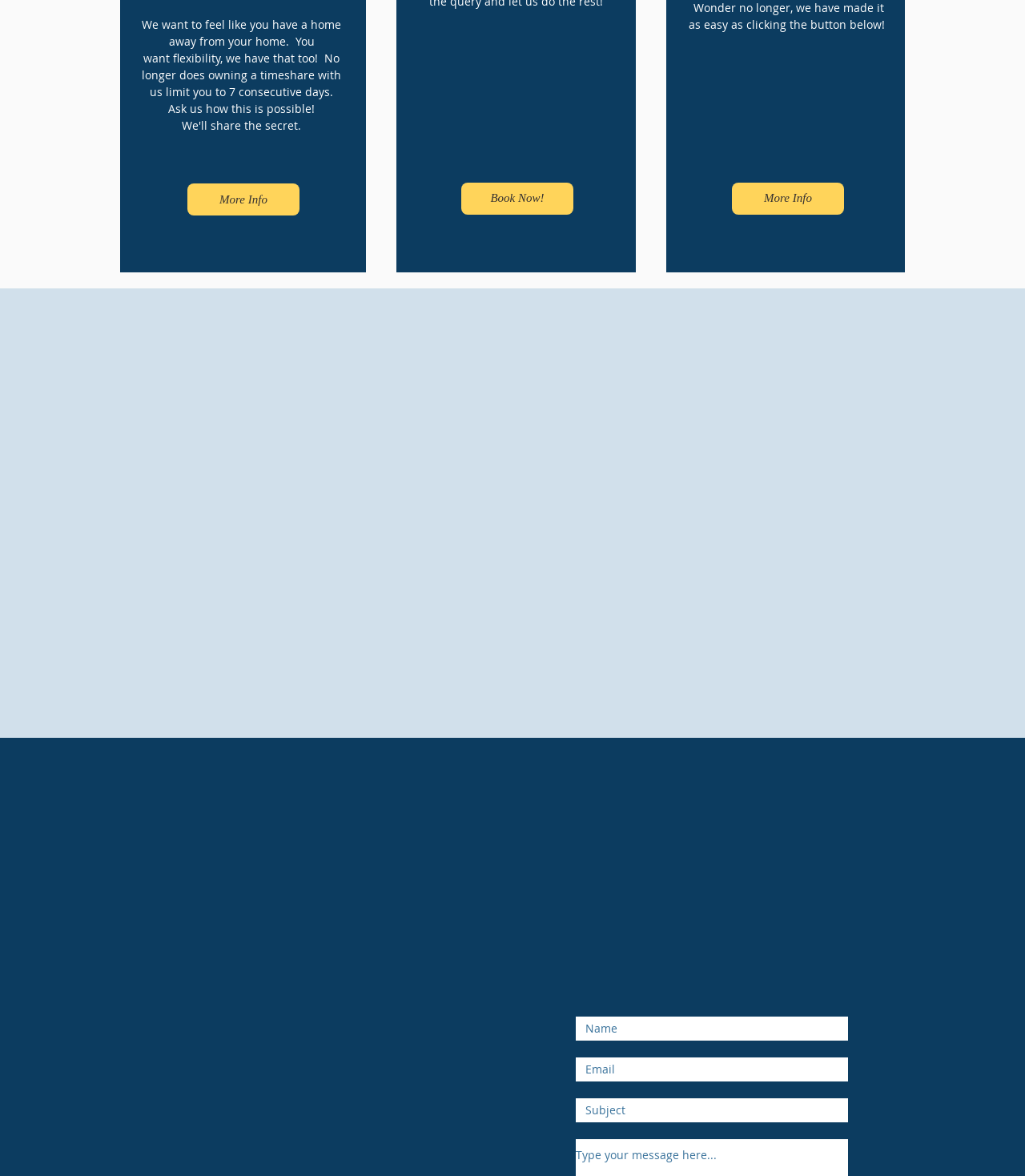Predict the bounding box coordinates of the area that should be clicked to accomplish the following instruction: "Click on 'Book Now!' button". The bounding box coordinates should consist of four float numbers between 0 and 1, i.e., [left, top, right, bottom].

[0.45, 0.155, 0.559, 0.182]